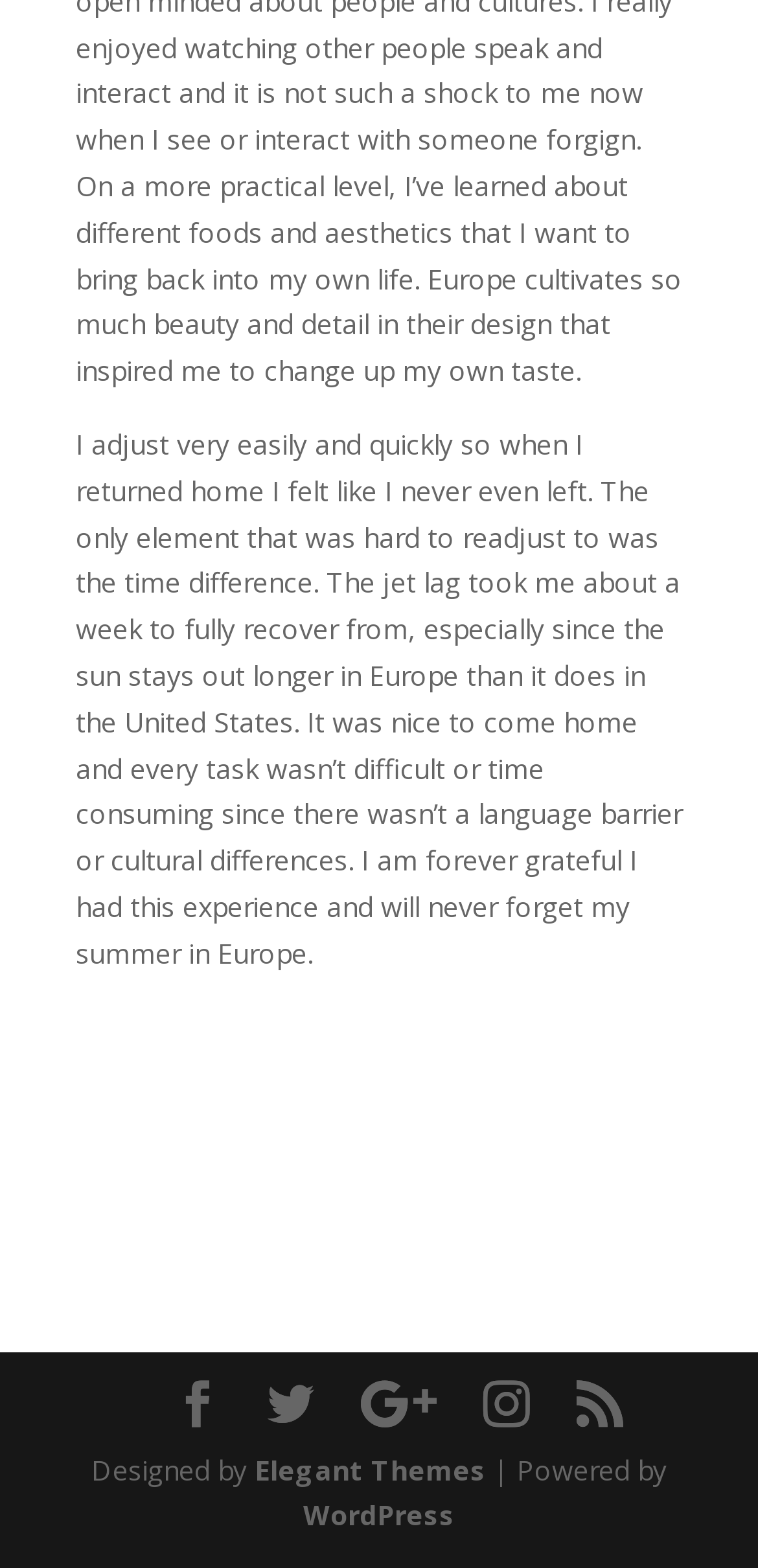What is the name of the theme designer?
Based on the image, answer the question with as much detail as possible.

The webpage credits 'Elegant Themes' as the designer of the theme, as mentioned at the bottom of the page.